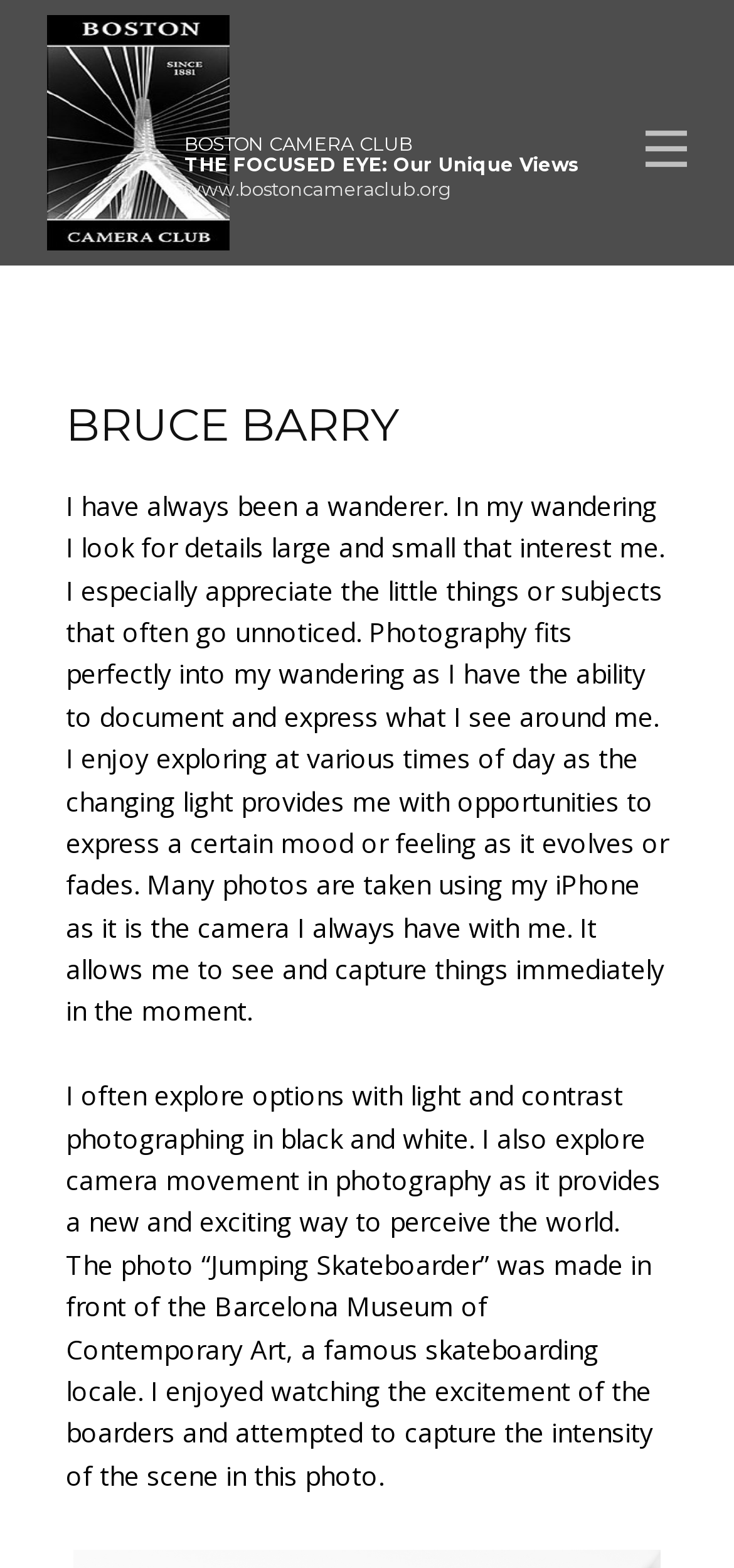What device does the photographer often use to take photos?
Answer the question in as much detail as possible.

The device the photographer often uses to take photos can be inferred from the StaticText element 'Many photos are taken using my iPhone as it is the camera I always have with me.' with bounding box coordinates [0.09, 0.311, 0.91, 0.656].